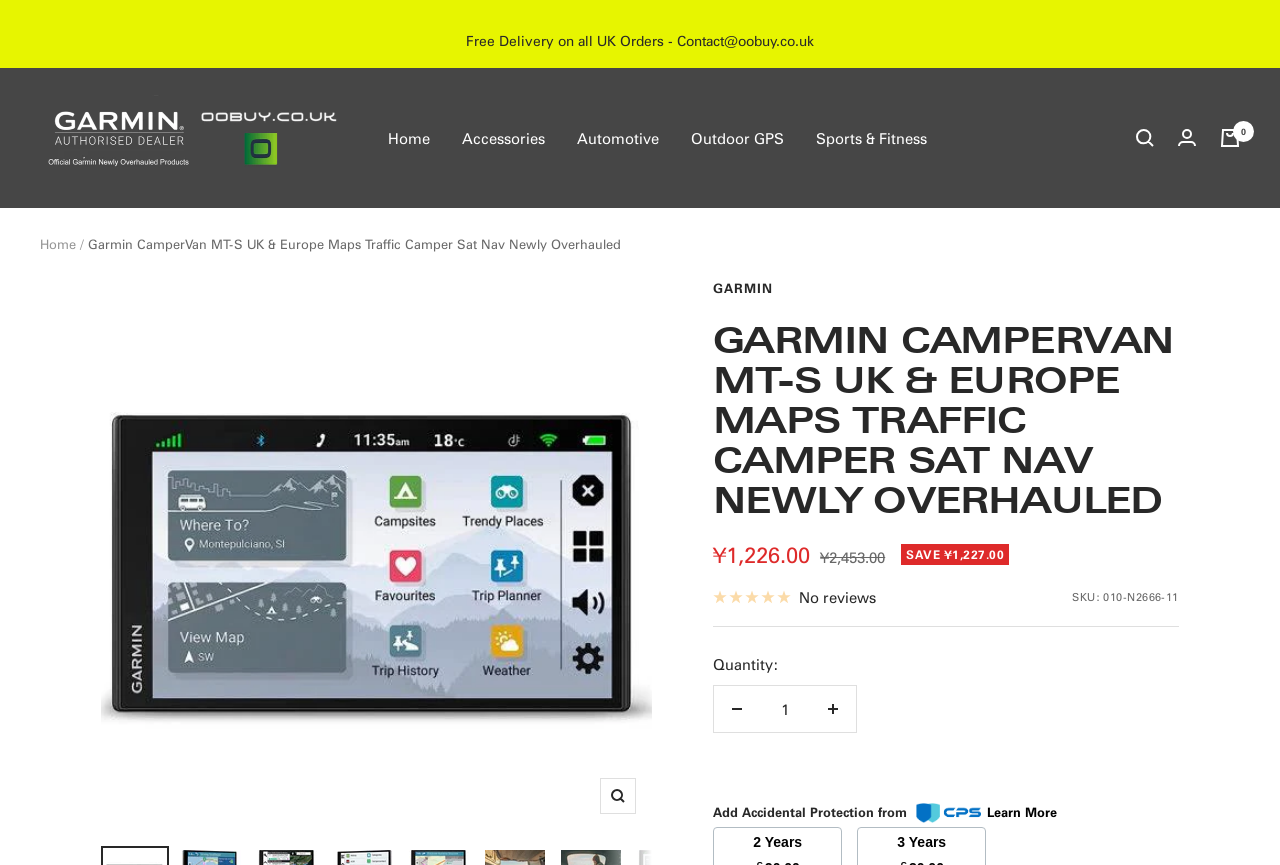Locate the bounding box coordinates of the element's region that should be clicked to carry out the following instruction: "Search for products". The coordinates need to be four float numbers between 0 and 1, i.e., [left, top, right, bottom].

[0.888, 0.149, 0.902, 0.17]